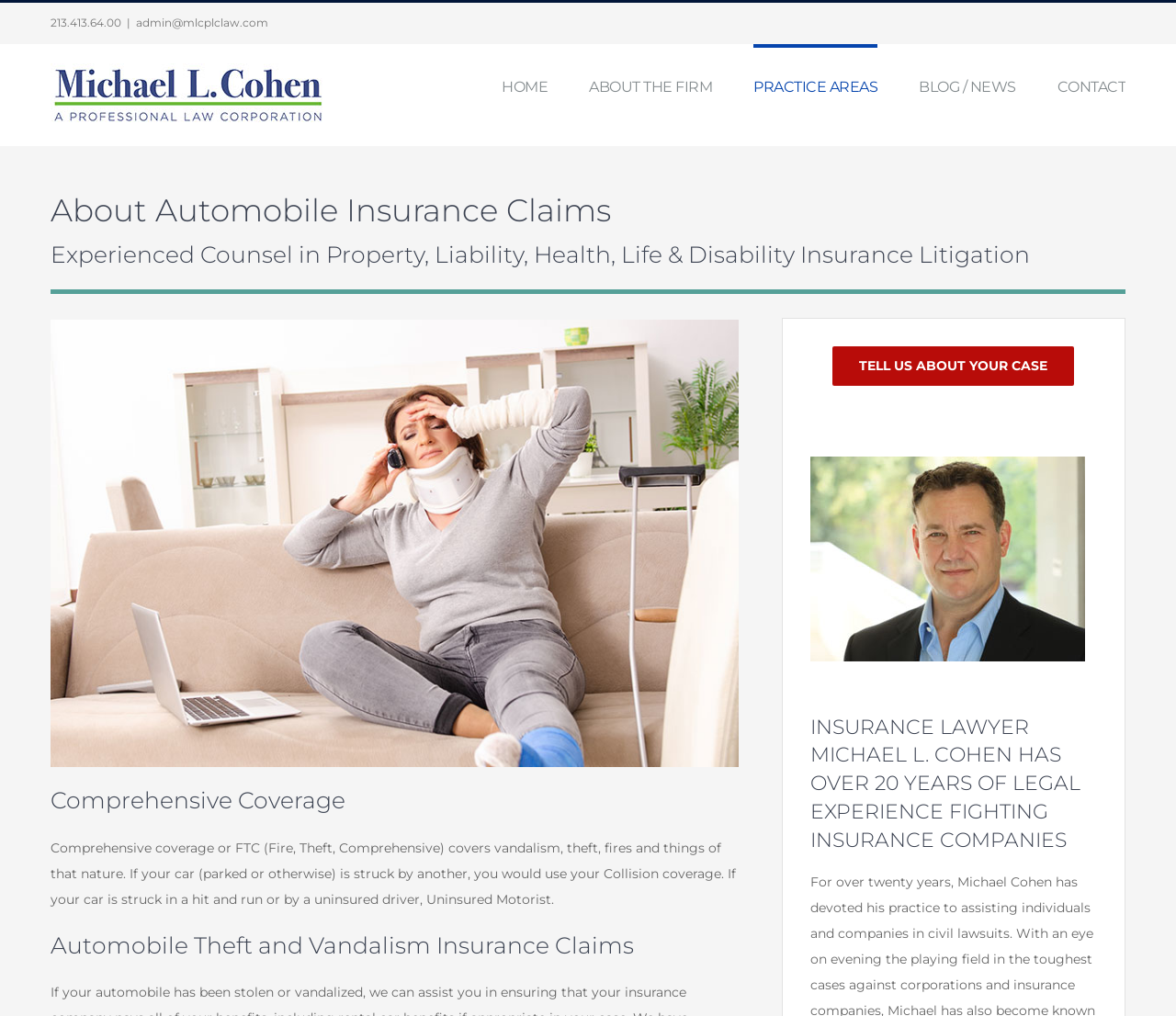Extract the text of the main heading from the webpage.

About Automobile Insurance Claims